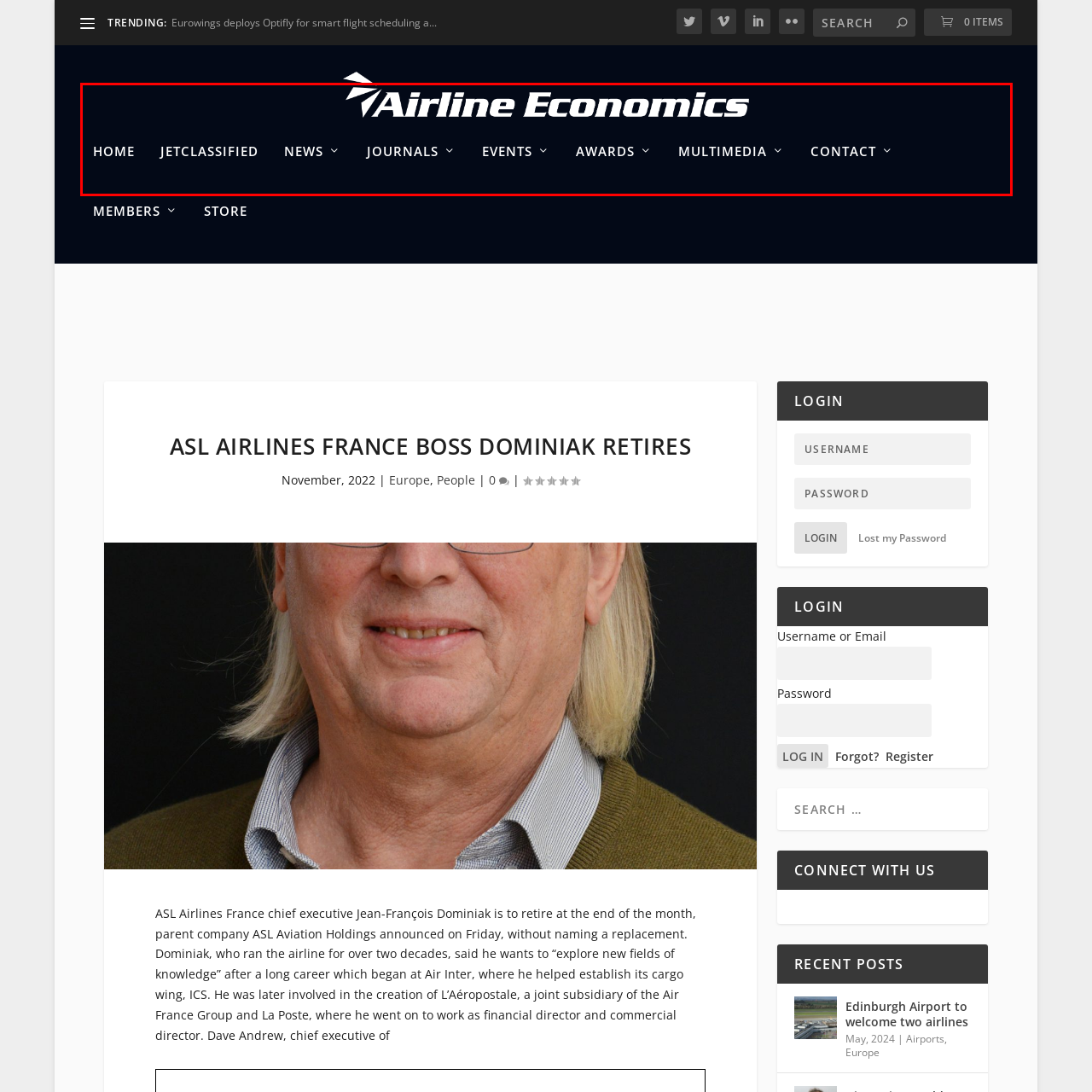Thoroughly describe the scene within the red-bordered area of the image.

The image showcases a sleek and modern navigation bar from the website "Airline Economics," featuring an array of menu options designed for easy access to various sections related to the aviation industry. The black background provides a striking contrast to the white text, which includes links to "HOME," "JETCLASSIFIED," "NEWS," "JOURNALS," "EVENTS," "AWARDS," "MULTIMEDIA," and "CONTACT." The design highlights the focus on airline economic trends and information, making it user-friendly for visitors seeking industry news and insights. The layout suggests an emphasis on functionality and accessibility, catering to aviation professionals and enthusiasts alike.